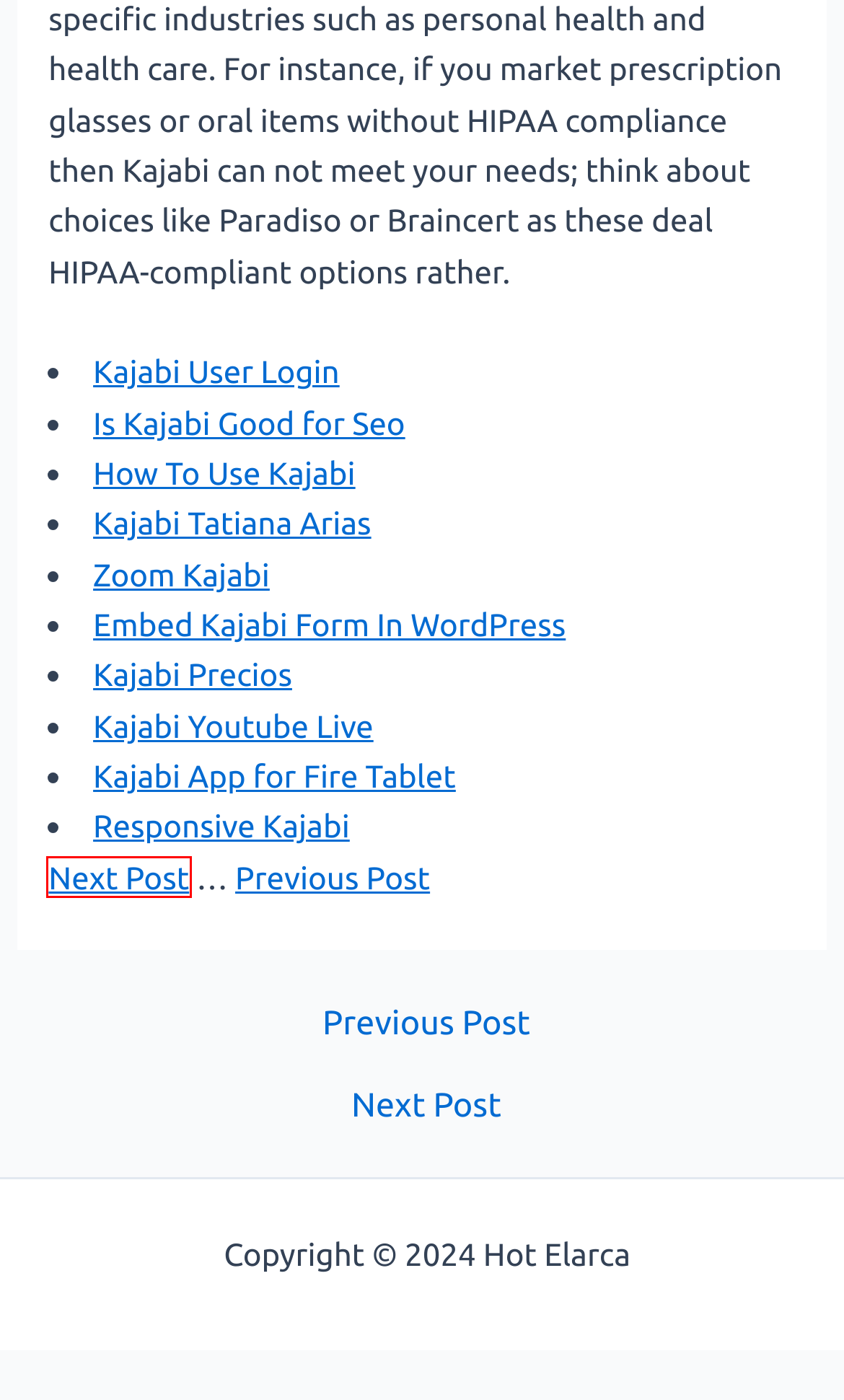Observe the screenshot of a webpage with a red bounding box around an element. Identify the webpage description that best fits the new page after the element inside the bounding box is clicked. The candidates are:
A. Responsive Kajabi - Everything You Need To Know NOW
B. What Is A Product In Kajabi - Everything You Need To Know NOW
C. Sitemap - Hot Elarca
D. Is Kajabi a Crm - Everything You Need To Know NOW
E. Is Kajabi Good For Seo - Everything You Need To Know NOW
F. Kajabi User Login - Everything You Need To Know NOW
G. Kajabi Tatiana Arias - Everything You Need To Know NOW
H. Kajabi App for Fire Tablet - Everything You Need To Know NOW

B